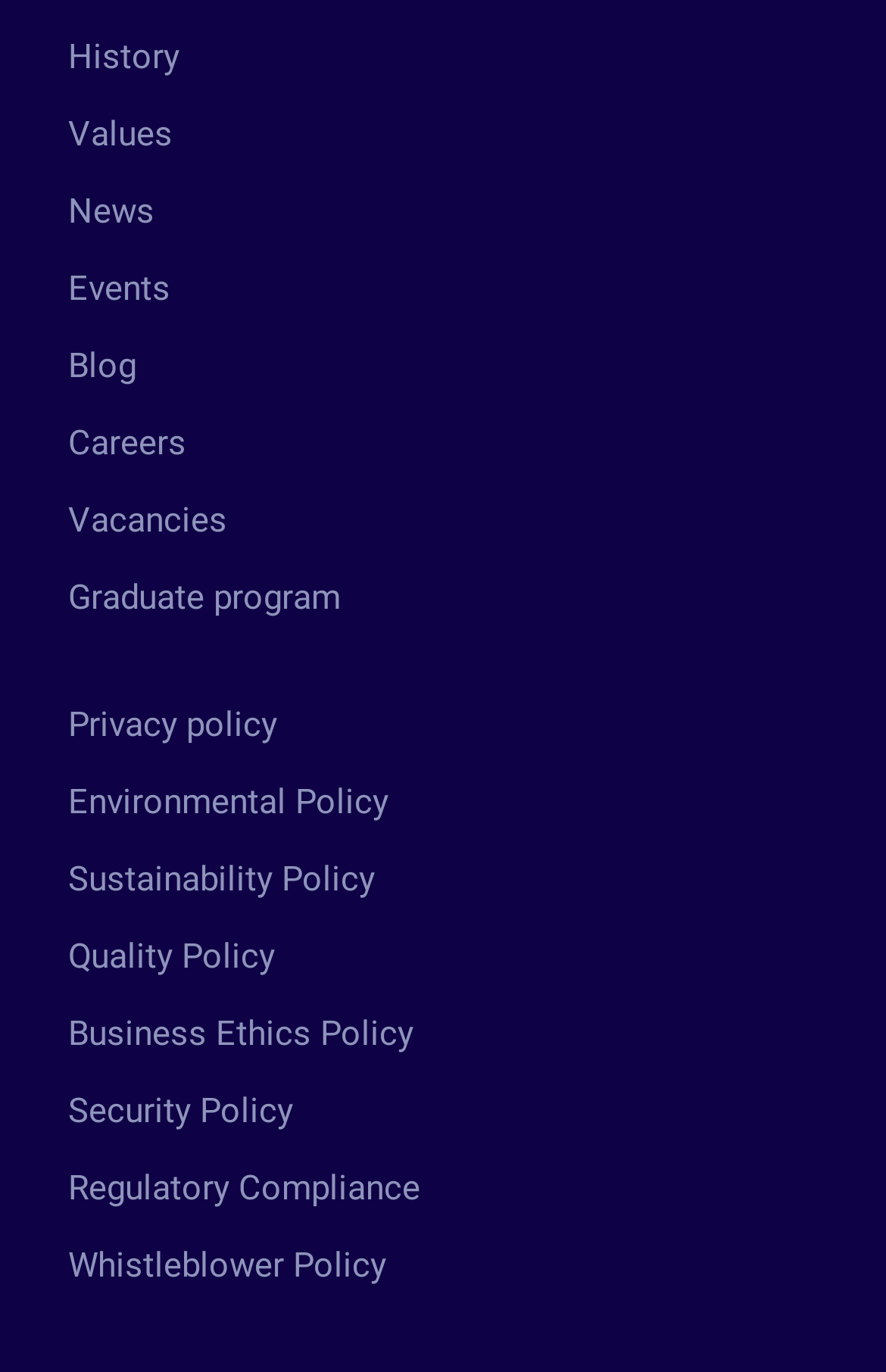Locate the UI element described by Business Ethics Policy in the provided webpage screenshot. Return the bounding box coordinates in the format (top-left x, top-left y, bottom-right x, bottom-right y), ensuring all values are between 0 and 1.

[0.077, 0.738, 0.467, 0.768]